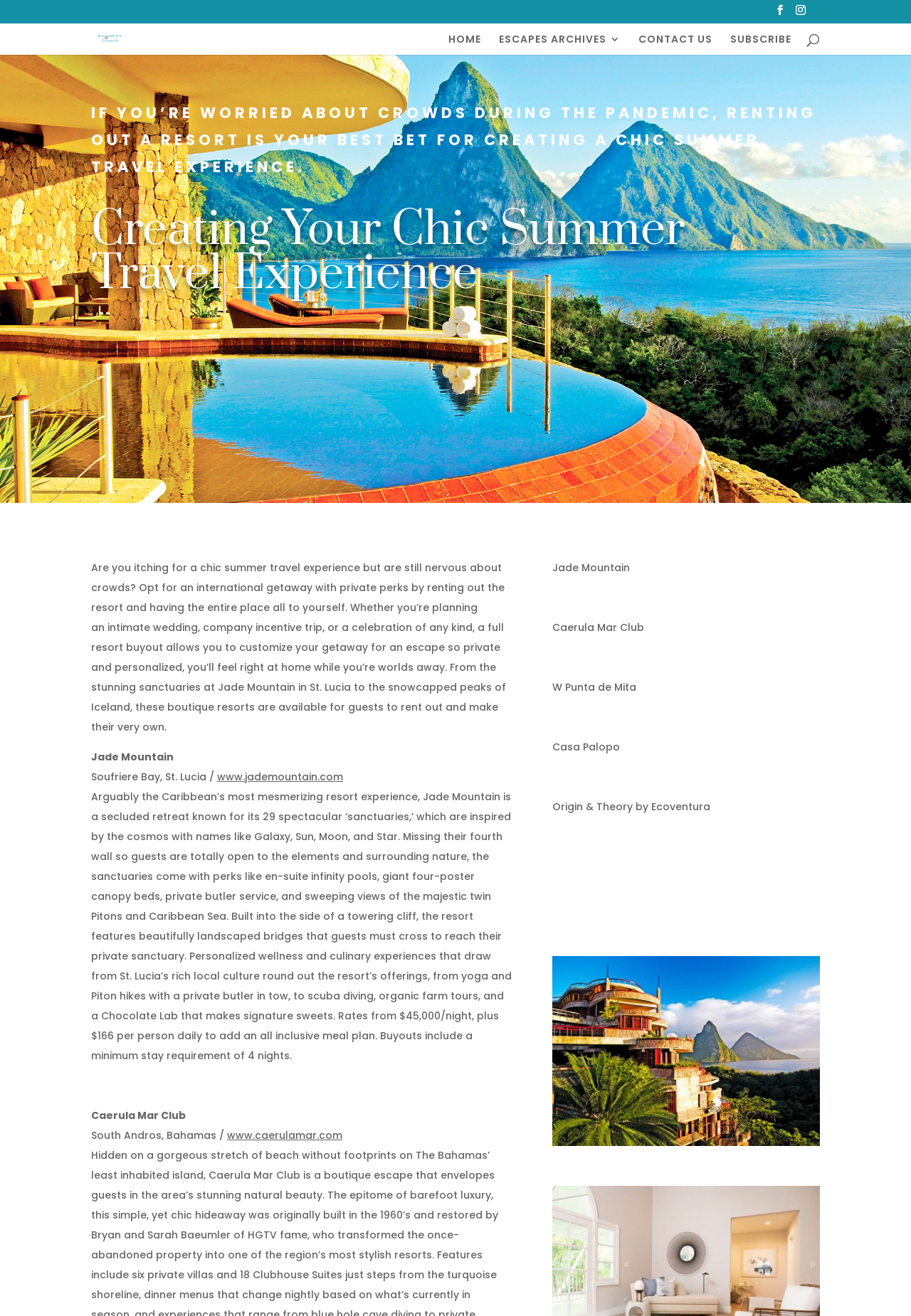How many sanctuaries are there at Jade Mountain?
Please answer the question with a detailed and comprehensive explanation.

I found the answer by reading the text that describes Jade Mountain, which mentions that it has 29 spectacular 'sanctuaries'.